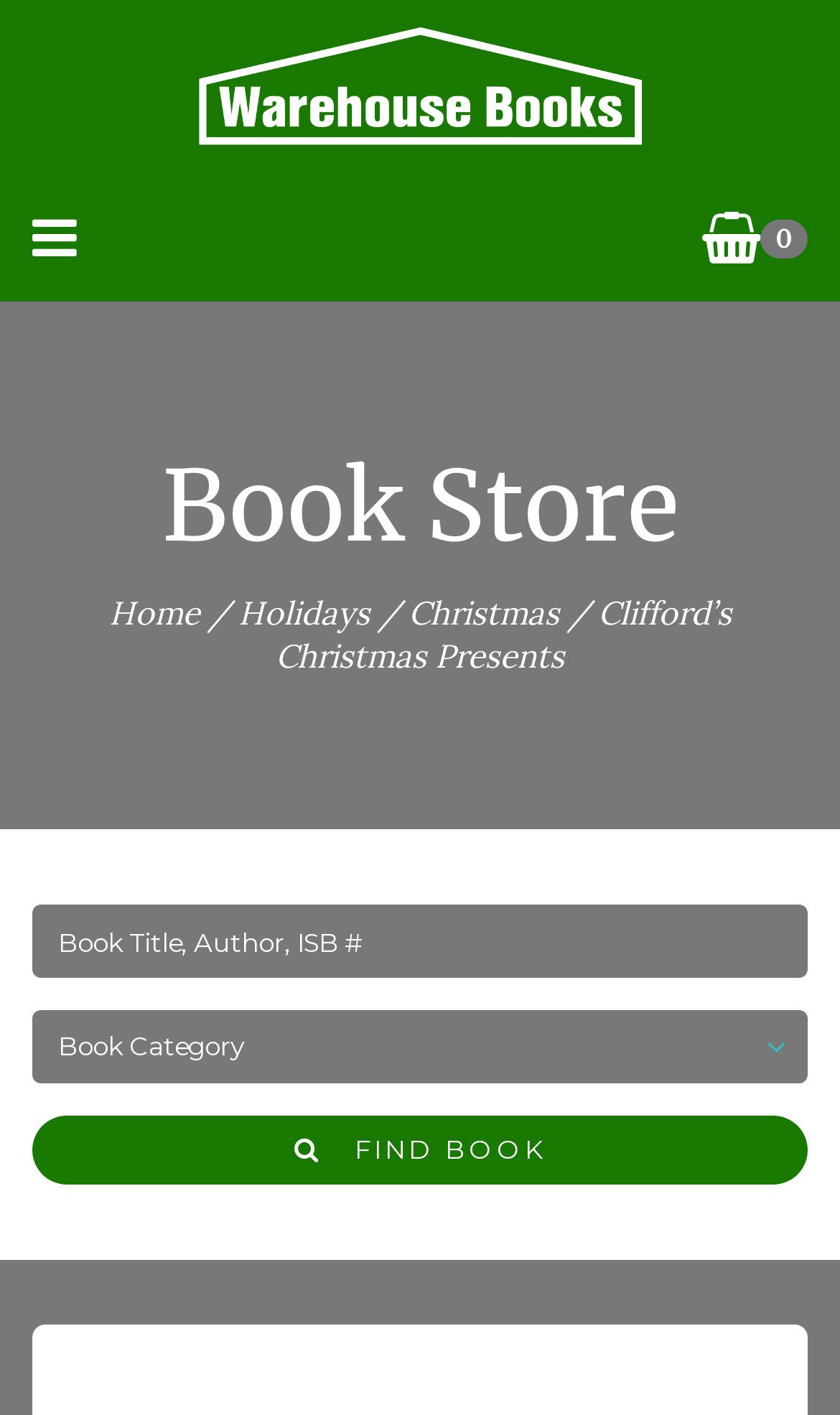Locate the primary headline on the webpage and provide its text.

Clifford’s Christmas Presents